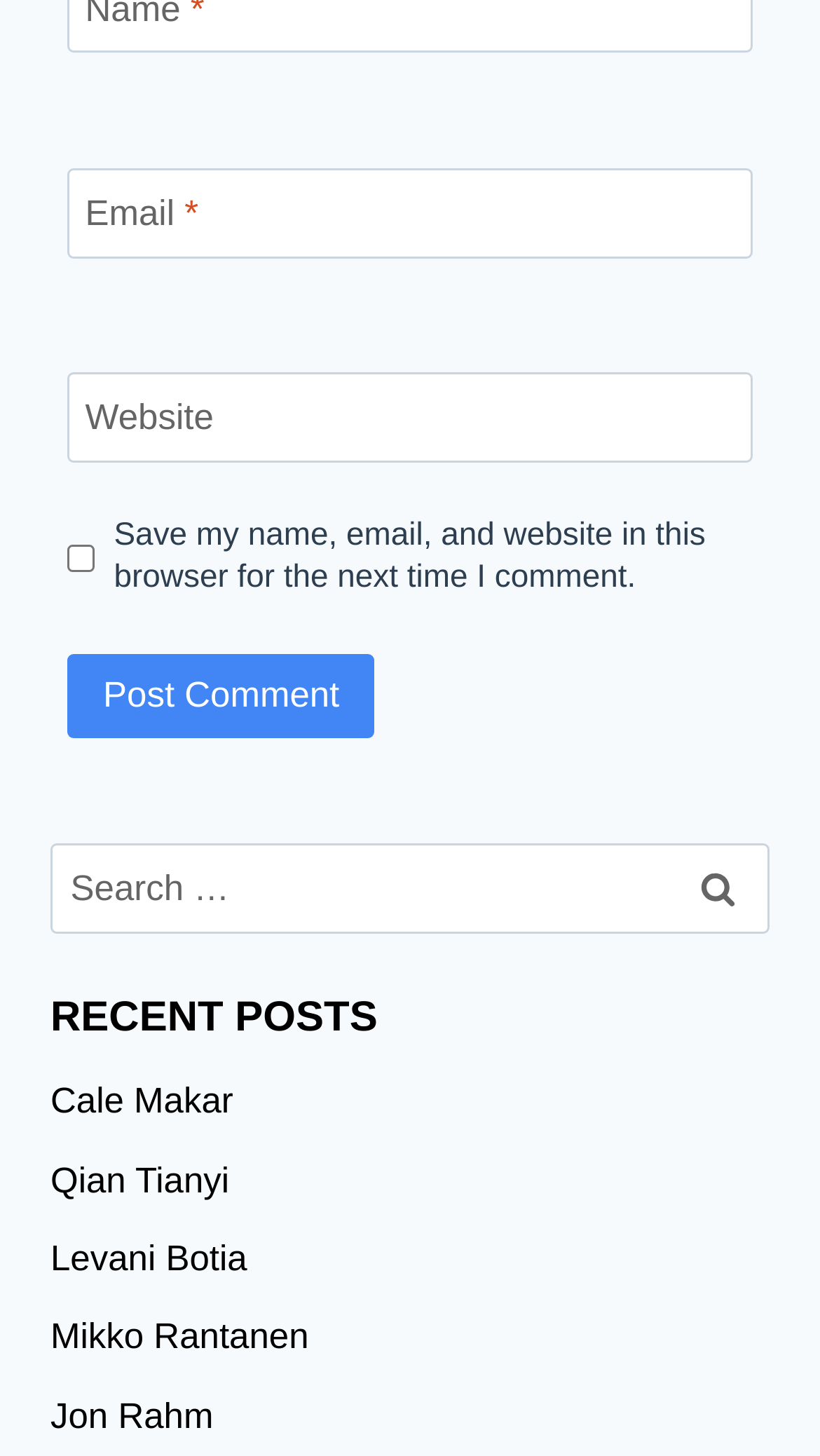Identify the bounding box of the HTML element described here: "parent_node: Website aria-label="Website" name="url" placeholder="https://www.example.com"". Provide the coordinates as four float numbers between 0 and 1: [left, top, right, bottom].

[0.082, 0.256, 0.918, 0.317]